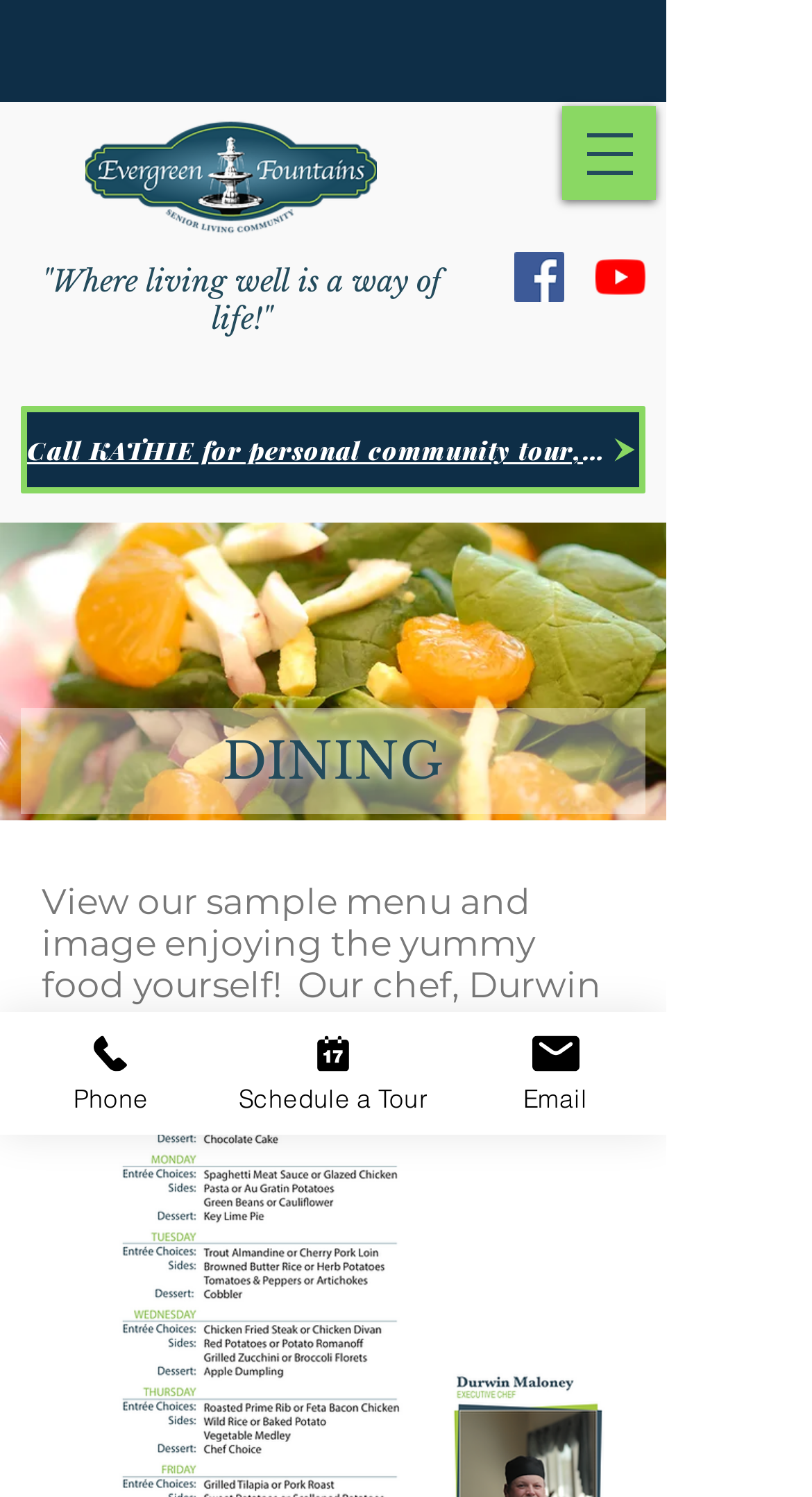Using the provided element description: "Phone", identify the bounding box coordinates. The coordinates should be four floats between 0 and 1 in the order [left, top, right, bottom].

[0.0, 0.676, 0.274, 0.758]